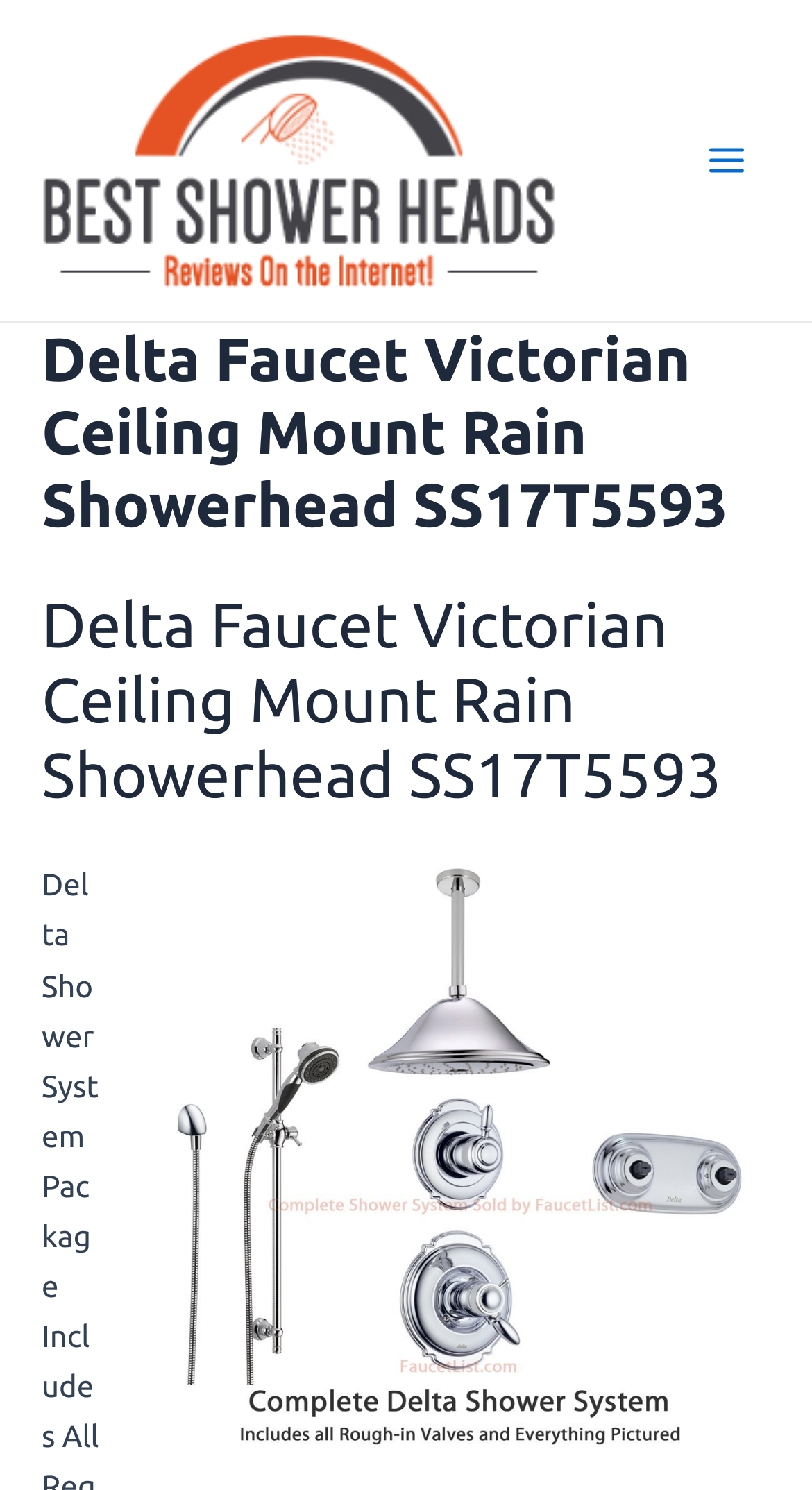How many images are on the webpage?
Answer the question using a single word or phrase, according to the image.

3